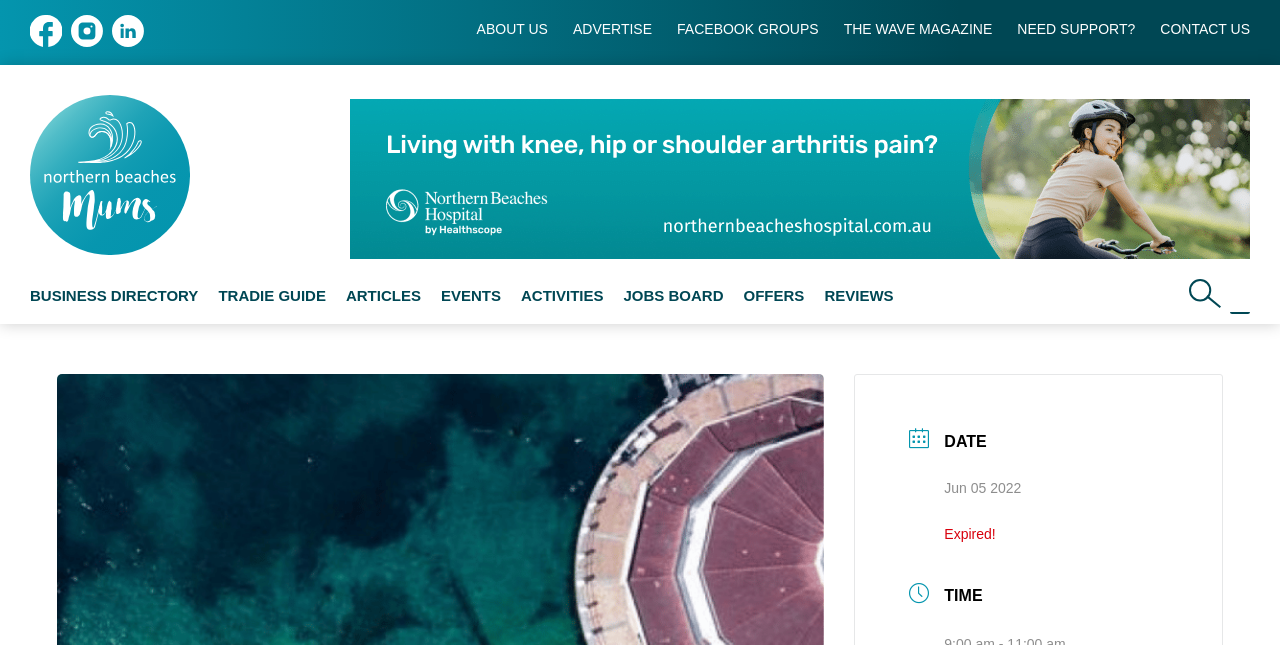Given the element description The Wave Magazine, specify the bounding box coordinates of the corresponding UI element in the format (top-left x, top-left y, bottom-right x, bottom-right y). All values must be between 0 and 1.

[0.659, 0.033, 0.775, 0.057]